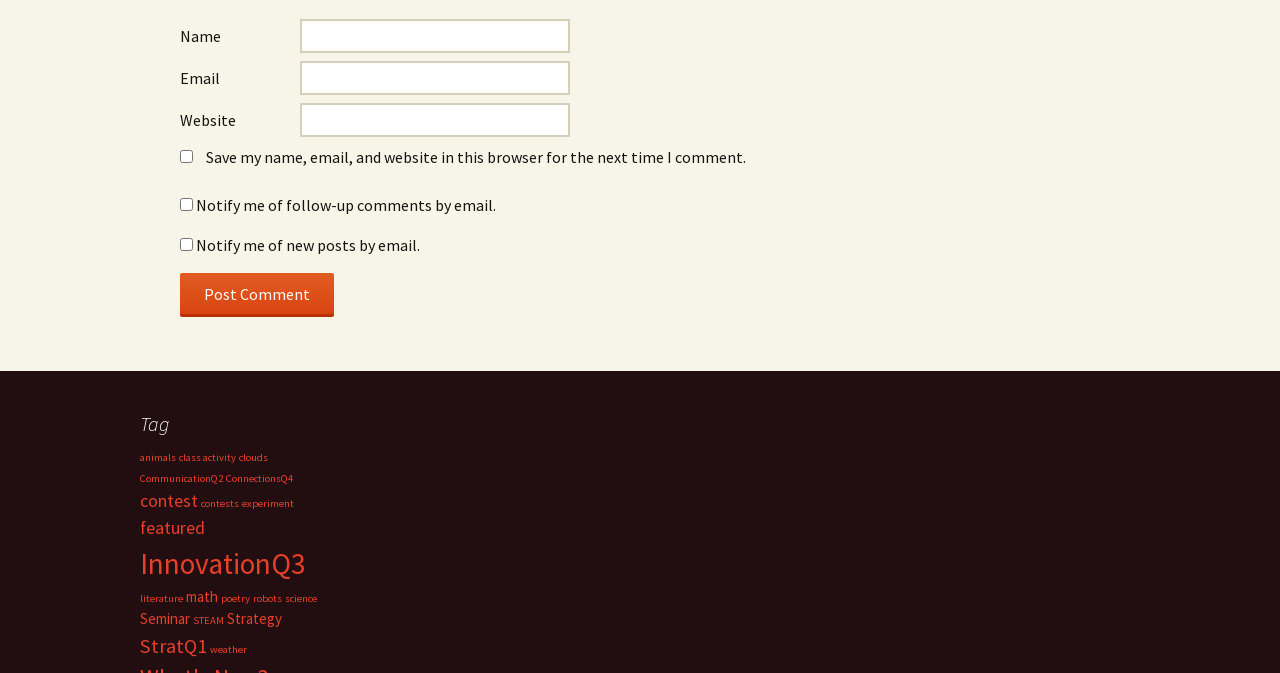Identify the bounding box coordinates of the element that should be clicked to fulfill this task: "See all recent posts". The coordinates should be provided as four float numbers between 0 and 1, i.e., [left, top, right, bottom].

None